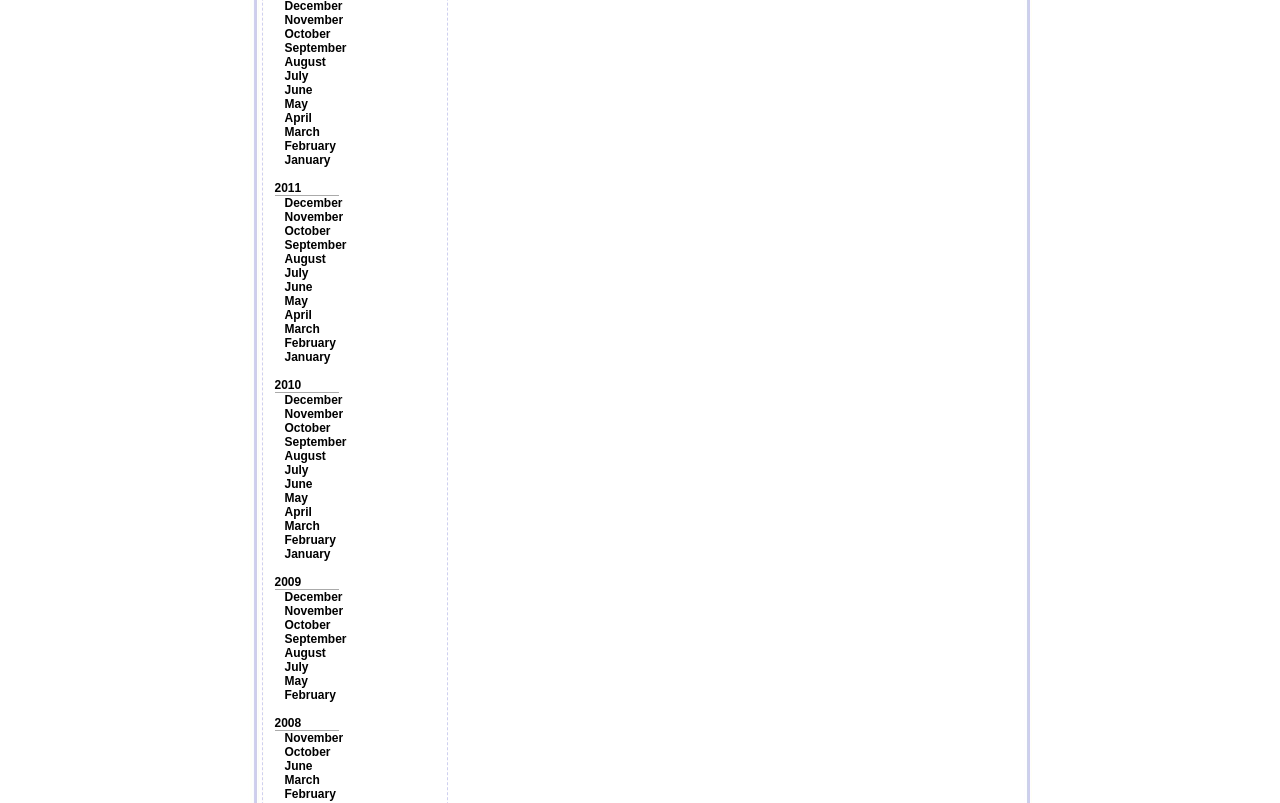Determine the bounding box coordinates of the area to click in order to meet this instruction: "Click on November".

[0.222, 0.016, 0.268, 0.034]